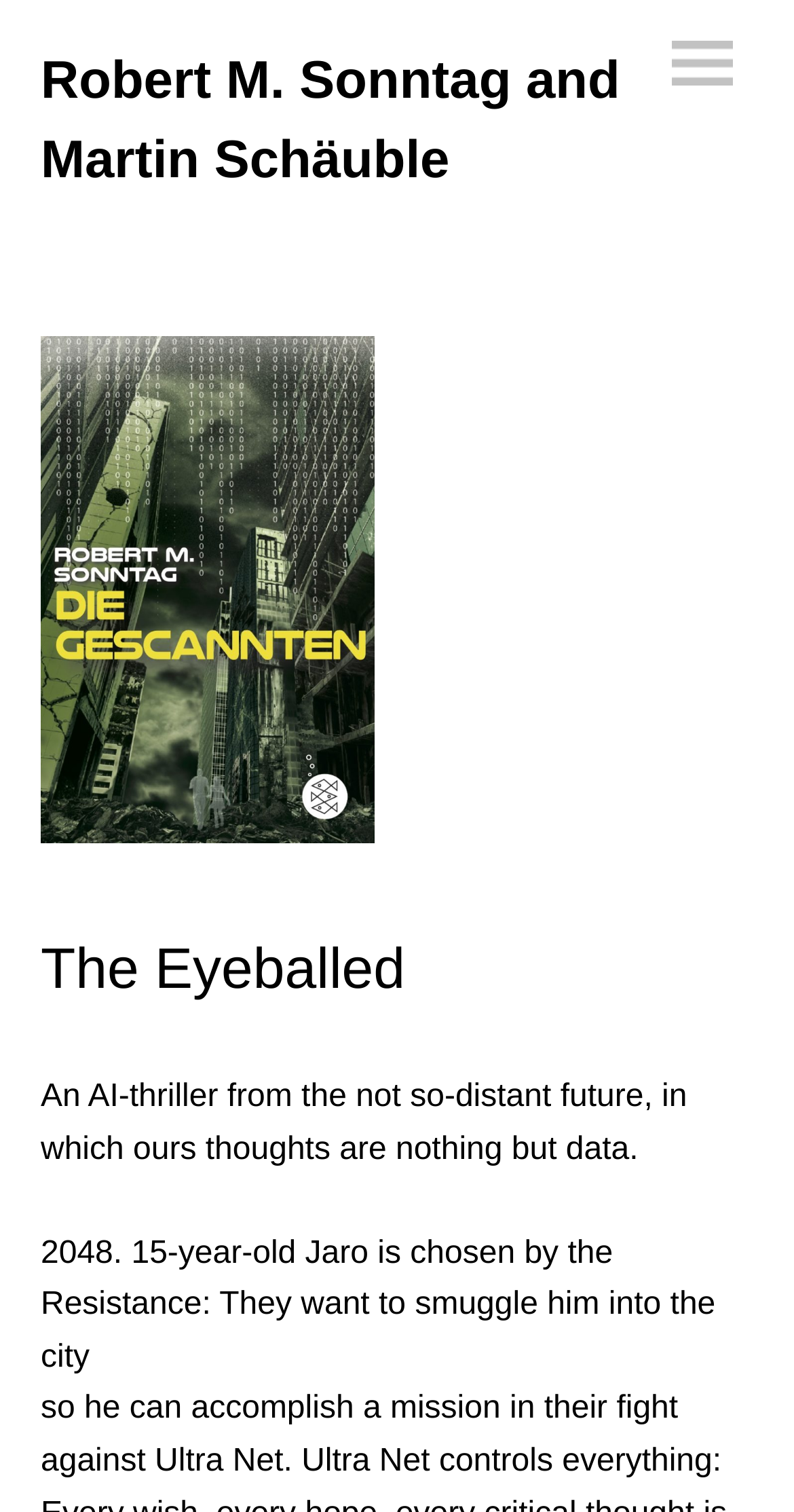Explain in detail what you observe on this webpage.

The webpage appears to be a promotional page for a thriller story or novel called "The Eyeballed" by authors Robert M. Sonntag and Martin Schäuble. At the top-left of the page, there is a heading with the authors' names, which is also a clickable link. To the right of this heading, there is a "Menu" link.

Below the authors' names, there is a larger heading that reads "The Eyeballed". This is followed by a brief summary of the story, which spans across three paragraphs. The first paragraph describes the story as an AI-thriller set in the not-so-distant future, where thoughts are nothing but data. The second paragraph introduces the main character, 15-year-old Jaro, who is chosen by the Resistance to smuggle him into the city for a mission against Ultra Net. The third paragraph continues to describe the mission, stating that Ultra Net controls everything.

All of these elements are positioned in the top half of the page, with the majority of the content aligned to the left side.